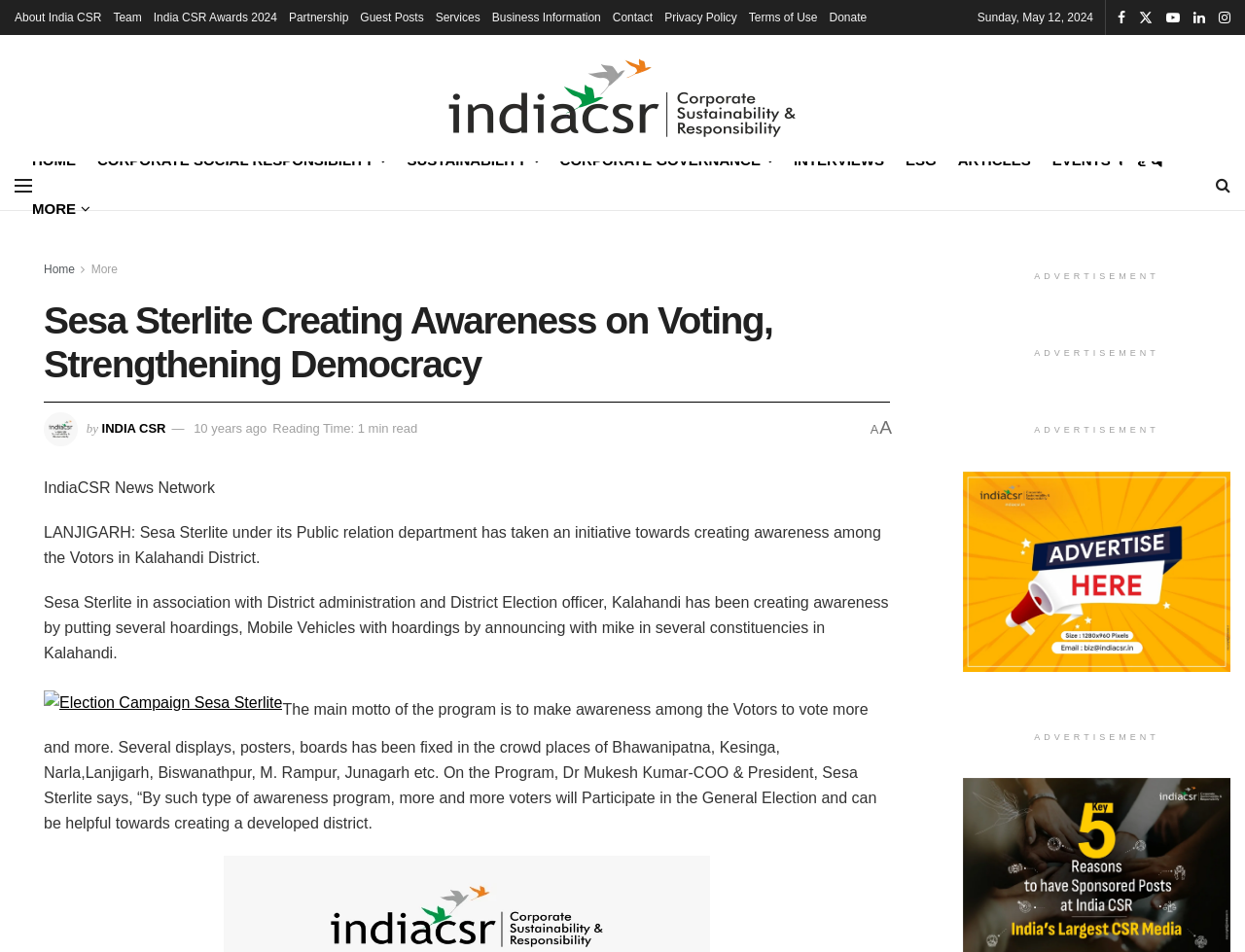Return the bounding box coordinates of the UI element that corresponds to this description: "Guest Posts". The coordinates must be given as four float numbers in the range of 0 and 1, [left, top, right, bottom].

[0.289, 0.0, 0.34, 0.037]